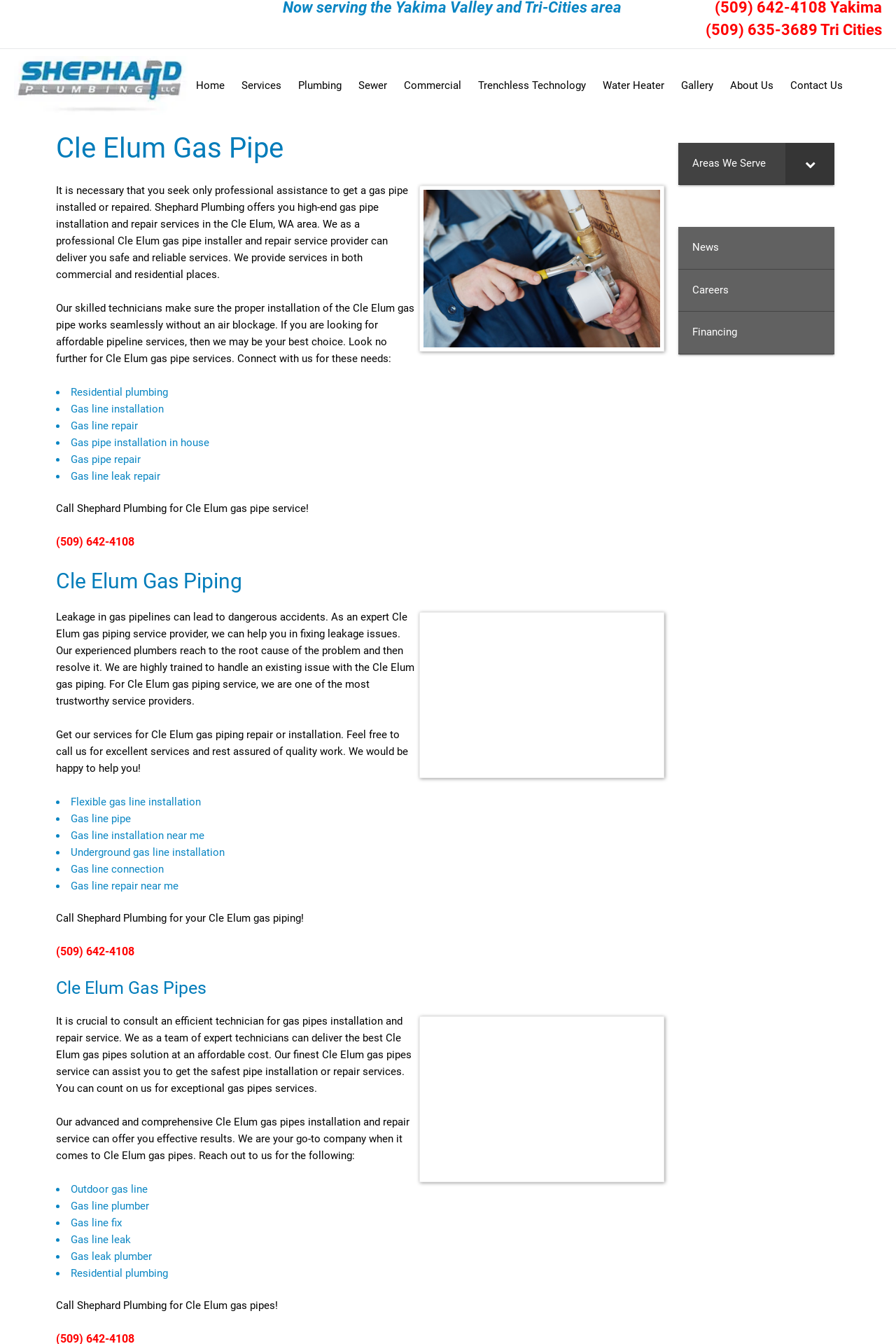Explain the contents of the webpage comprehensively.

This webpage is about Shephard Plumbing, a company that provides gas pipe installation, repair, and piping services in Cle Elum, WA. At the top of the page, there is a navigation menu with links to different sections of the website, including Home, Services, Plumbing, Sewer, Commercial, Trenchless Technology, Water Heater, Gallery, About Us, and Contact Us.

Below the navigation menu, there are three main sections: Cle Elum Gas Pipe, Cle Elum Gas Piping, and Cle Elum Gas Pipes. Each section has a heading, an image, and several paragraphs of text describing the services offered by Shephard Plumbing. The text explains the importance of seeking professional assistance for gas pipe installation and repair, and highlights the company's expertise and reliability in providing these services.

In the Cle Elum Gas Pipe section, there is a list of services offered, including residential plumbing, gas line installation, gas line repair, and gas pipe installation in houses. In the Cle Elum Gas Piping section, there is another list of services, including flexible gas line installation, gas line pipe, and underground gas line installation. In the Cle Elum Gas Pipes section, there is a third list of services, including outdoor gas line, gas line plumber, and gas line fix.

Throughout the page, there are calls to action, encouraging visitors to call Shephard Plumbing for their gas pipe, piping, and pipes needs. The phone number (509) 642-4108 is prominently displayed in each section. At the bottom of the page, there are additional links to other sections of the website, including Areas We Serve, News, Careers, and Financing.